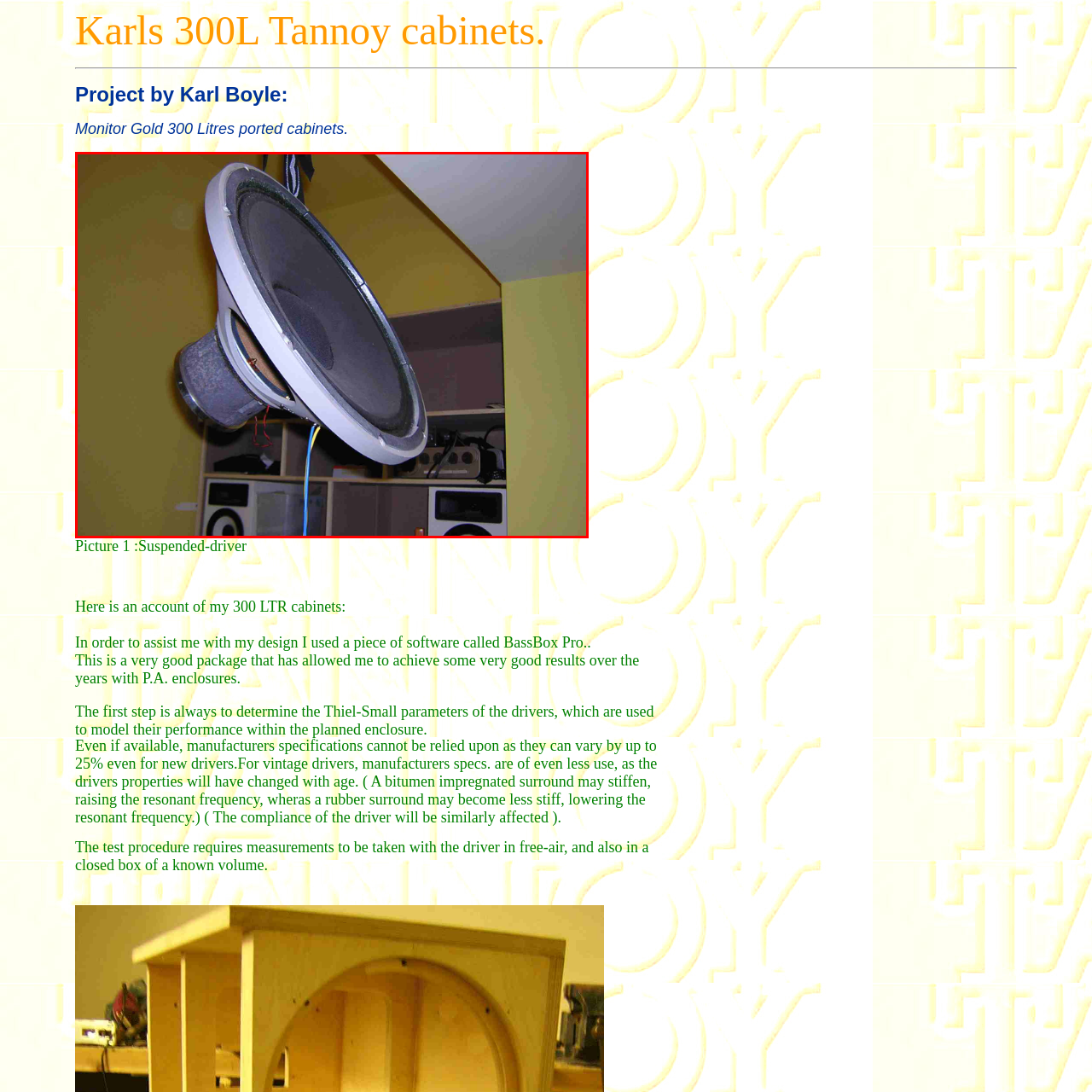Observe the image segment inside the red bounding box and answer concisely with a single word or phrase: What is the color of the wall in the background?

Warm yellow